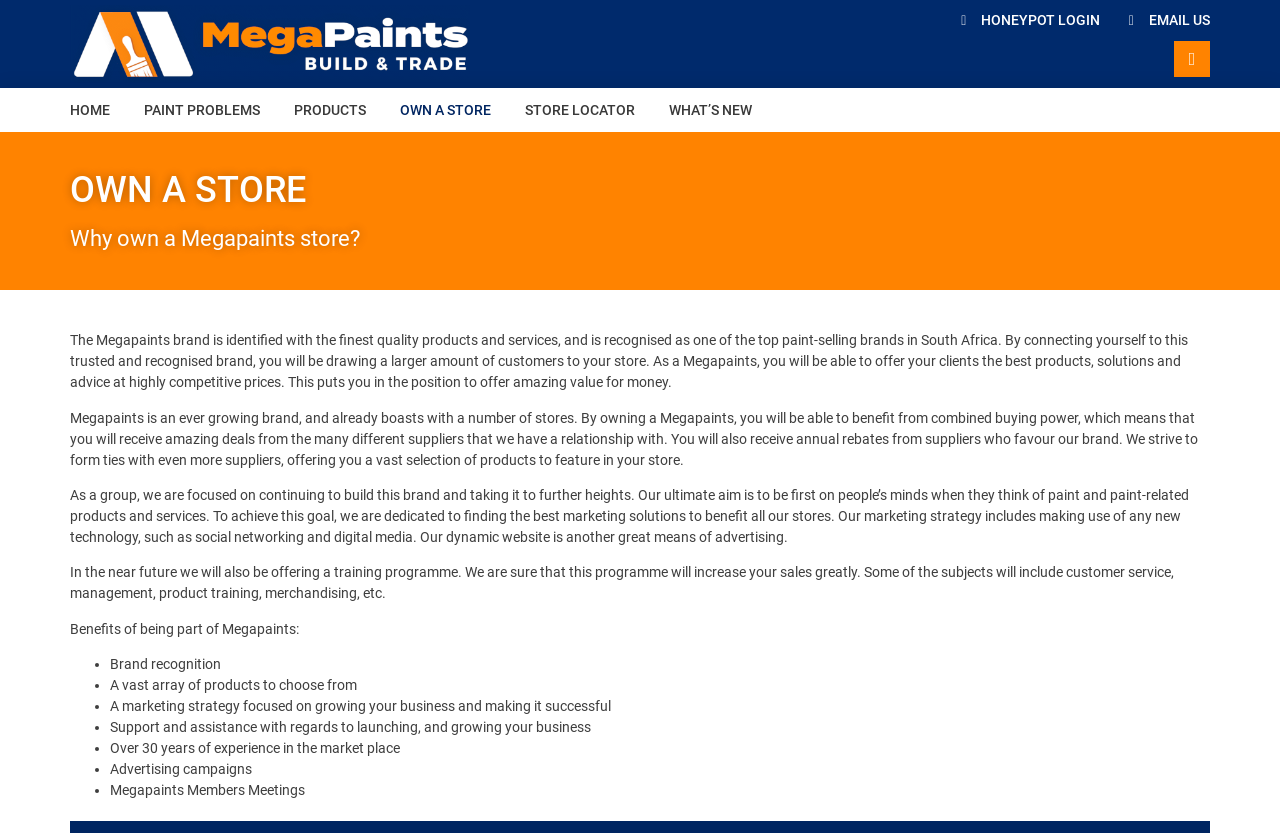What is the benefit of combined buying power?
Please look at the screenshot and answer in one word or a short phrase.

amazing deals from suppliers